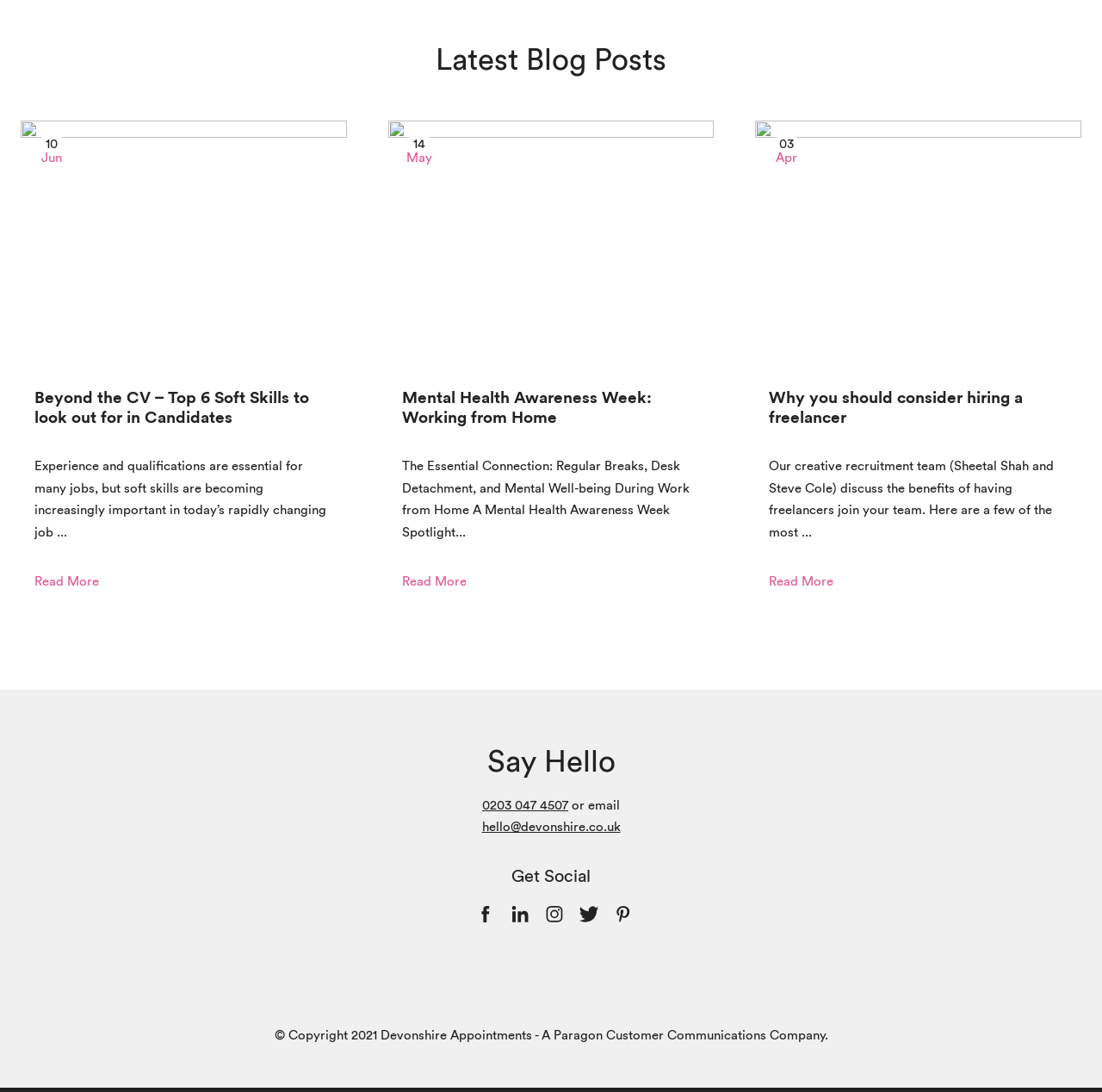Identify the bounding box coordinates for the element you need to click to achieve the following task: "Read the blog post 'Beyond the CV – Top 6 Soft Skills to look out for in Candidates'". The coordinates must be four float values ranging from 0 to 1, formatted as [left, top, right, bottom].

[0.031, 0.356, 0.28, 0.39]